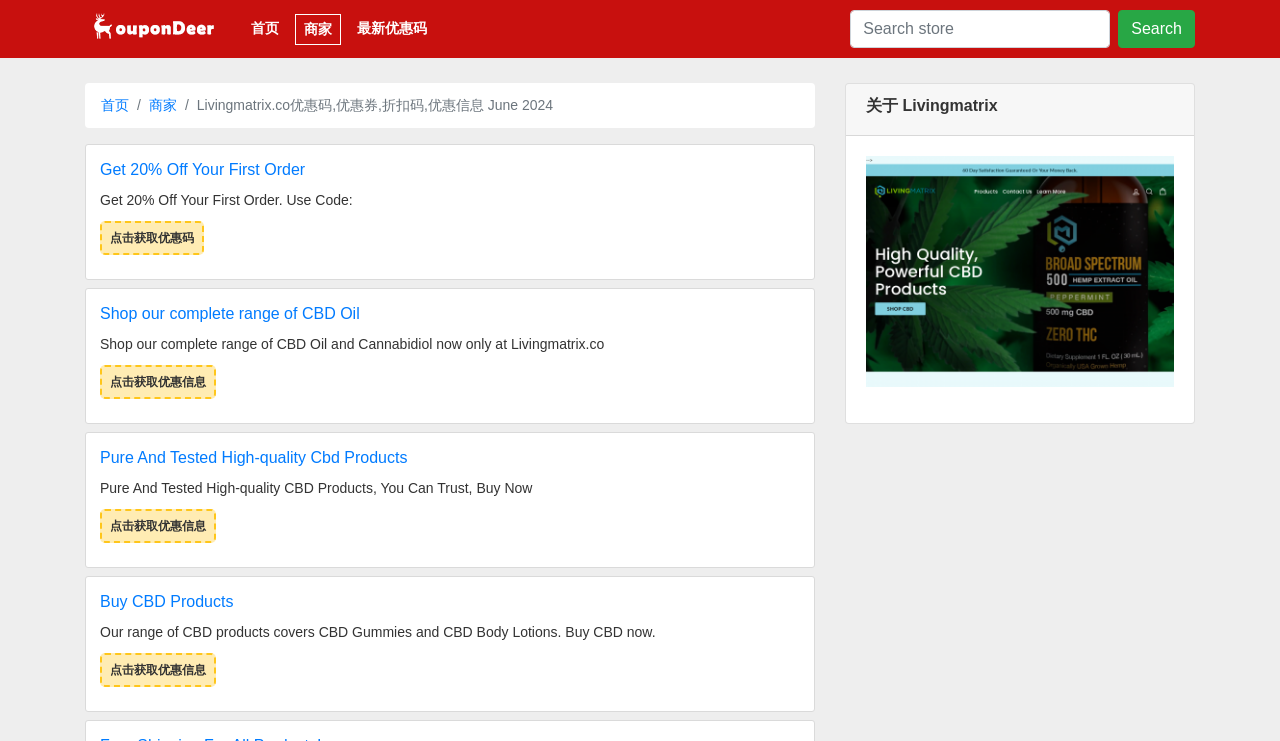What can be searched on this website? Refer to the image and provide a one-word or short phrase answer.

优惠码